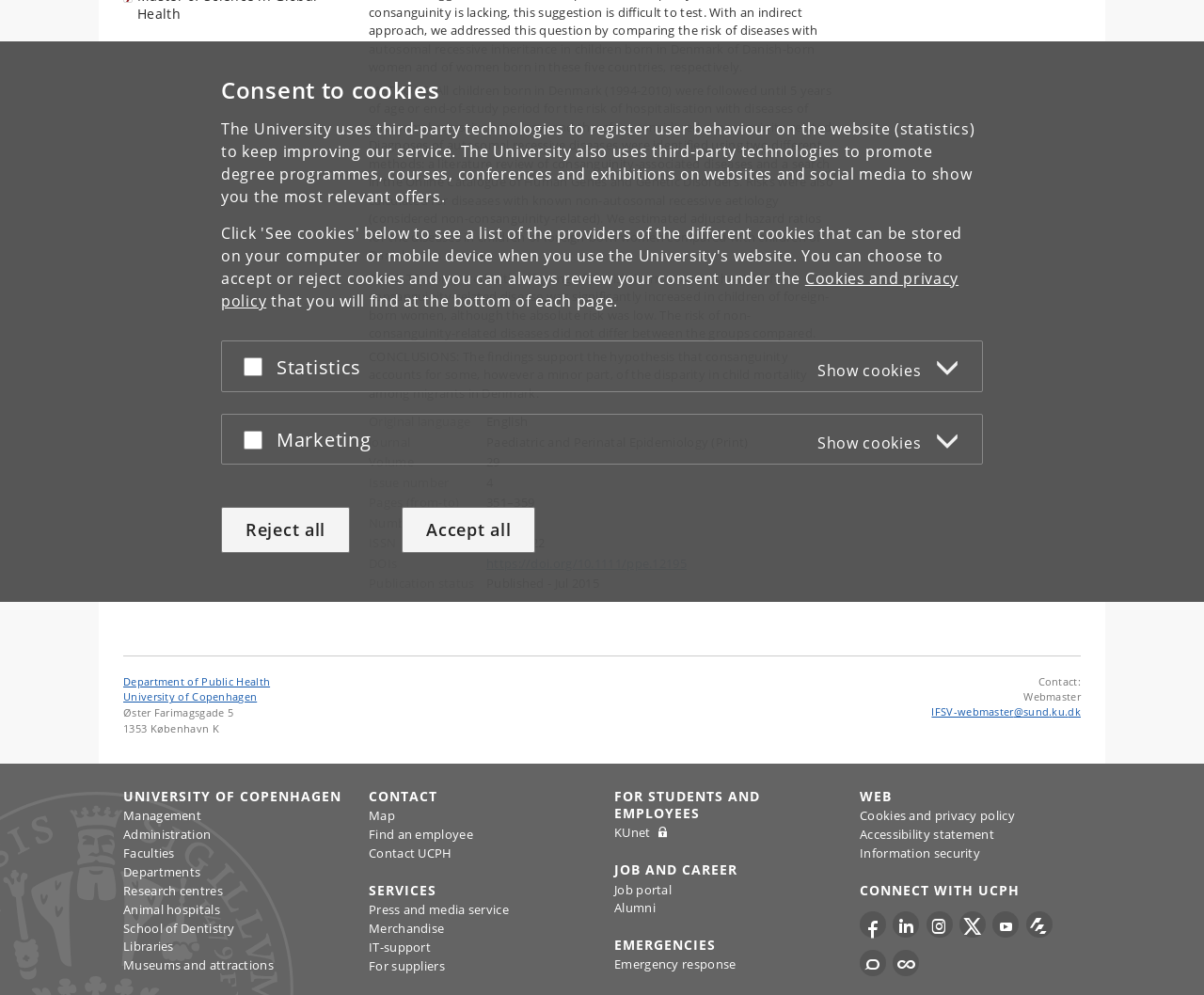Find and provide the bounding box coordinates for the UI element described here: "Department of Public Health". The coordinates should be given as four float numbers between 0 and 1: [left, top, right, bottom].

[0.102, 0.678, 0.224, 0.692]